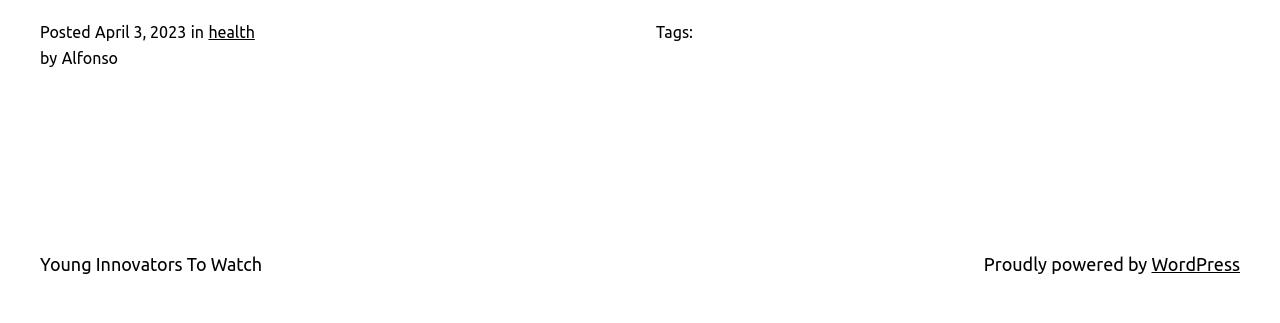What platform is the blog powered by?
By examining the image, provide a one-word or phrase answer.

WordPress